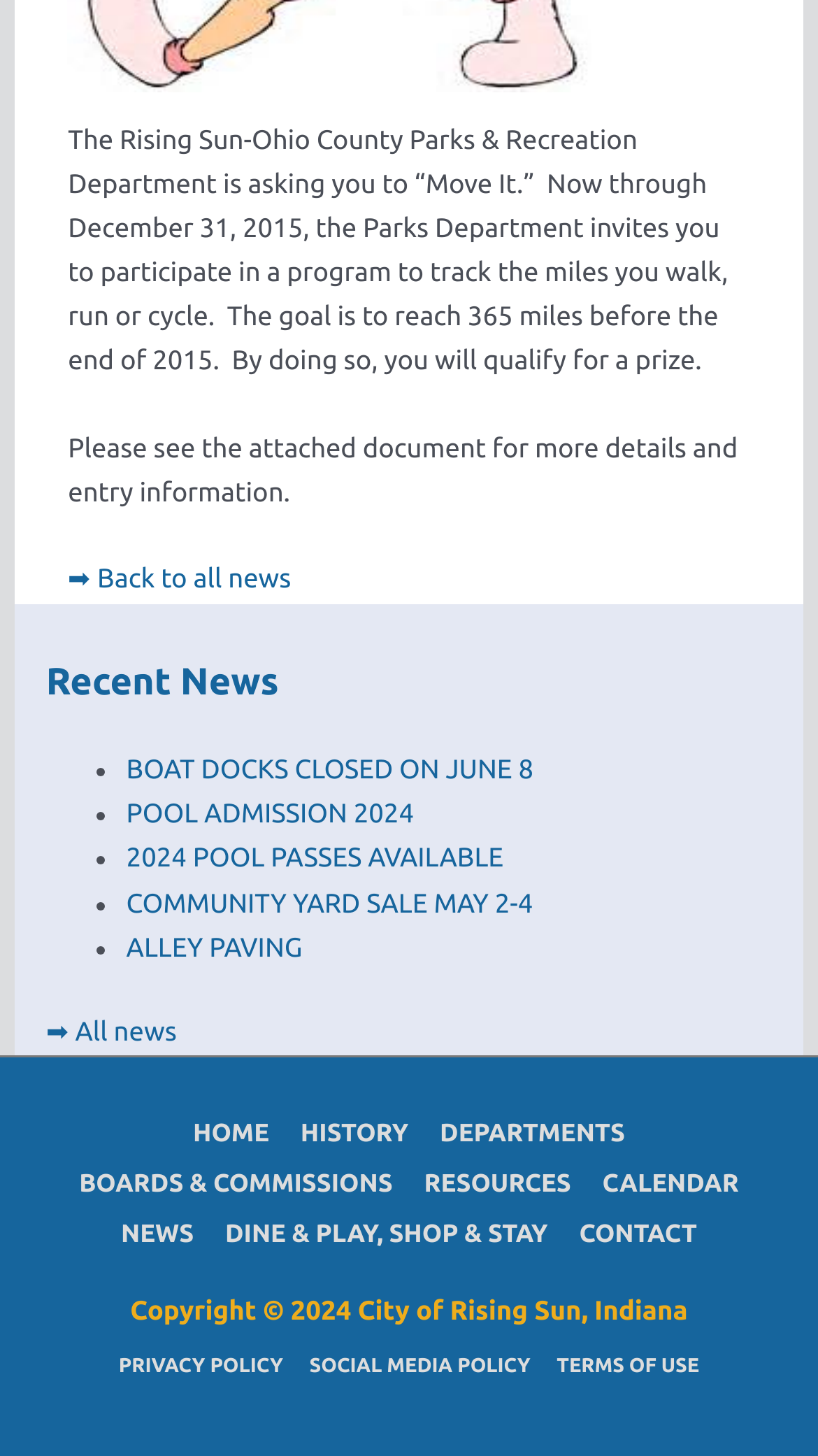What is the copyright year mentioned on the webpage?
Please provide a single word or phrase as the answer based on the screenshot.

2024